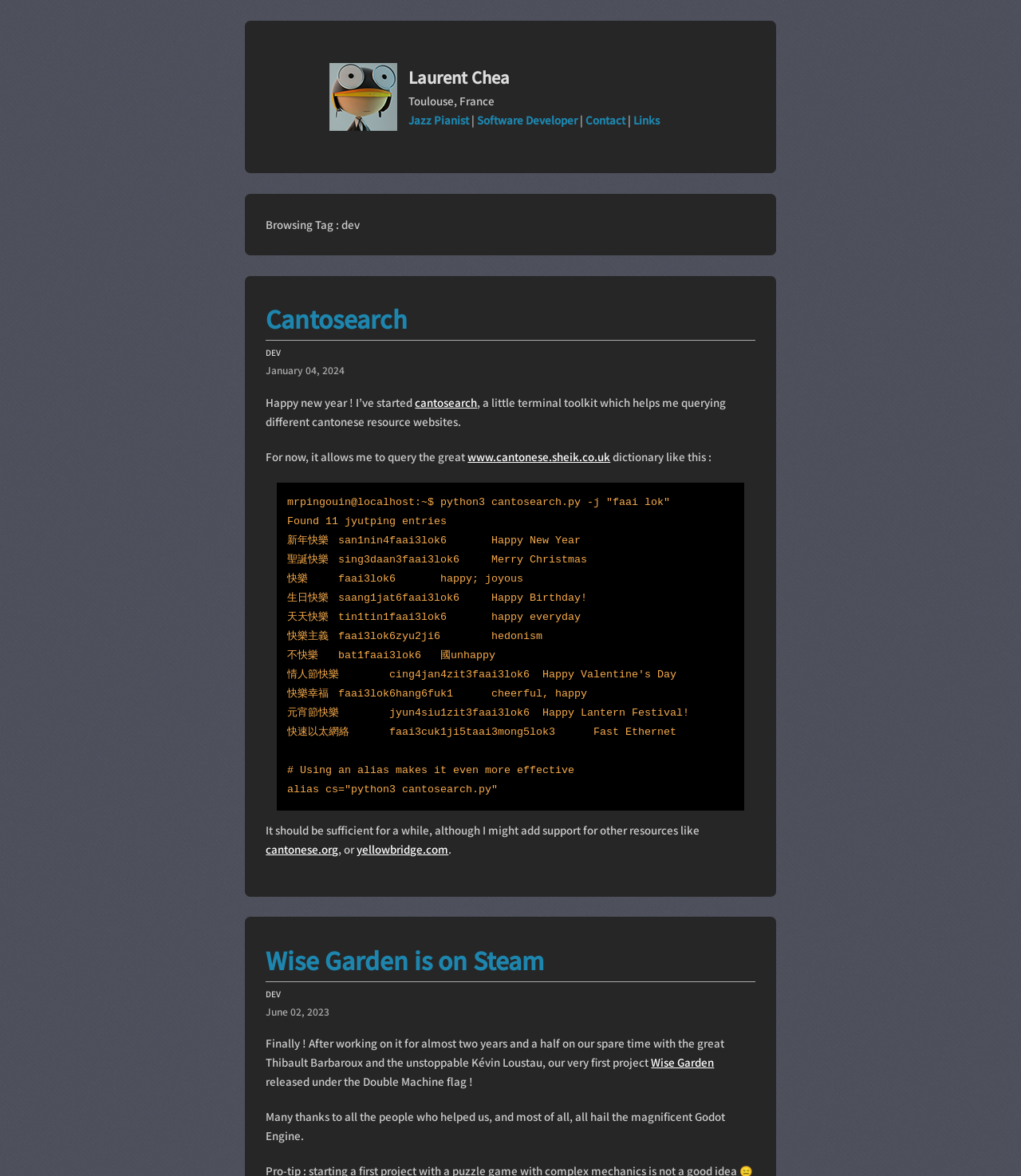Respond with a single word or phrase for the following question: 
What is the name of the engine used in the Wise Garden project?

Godot Engine